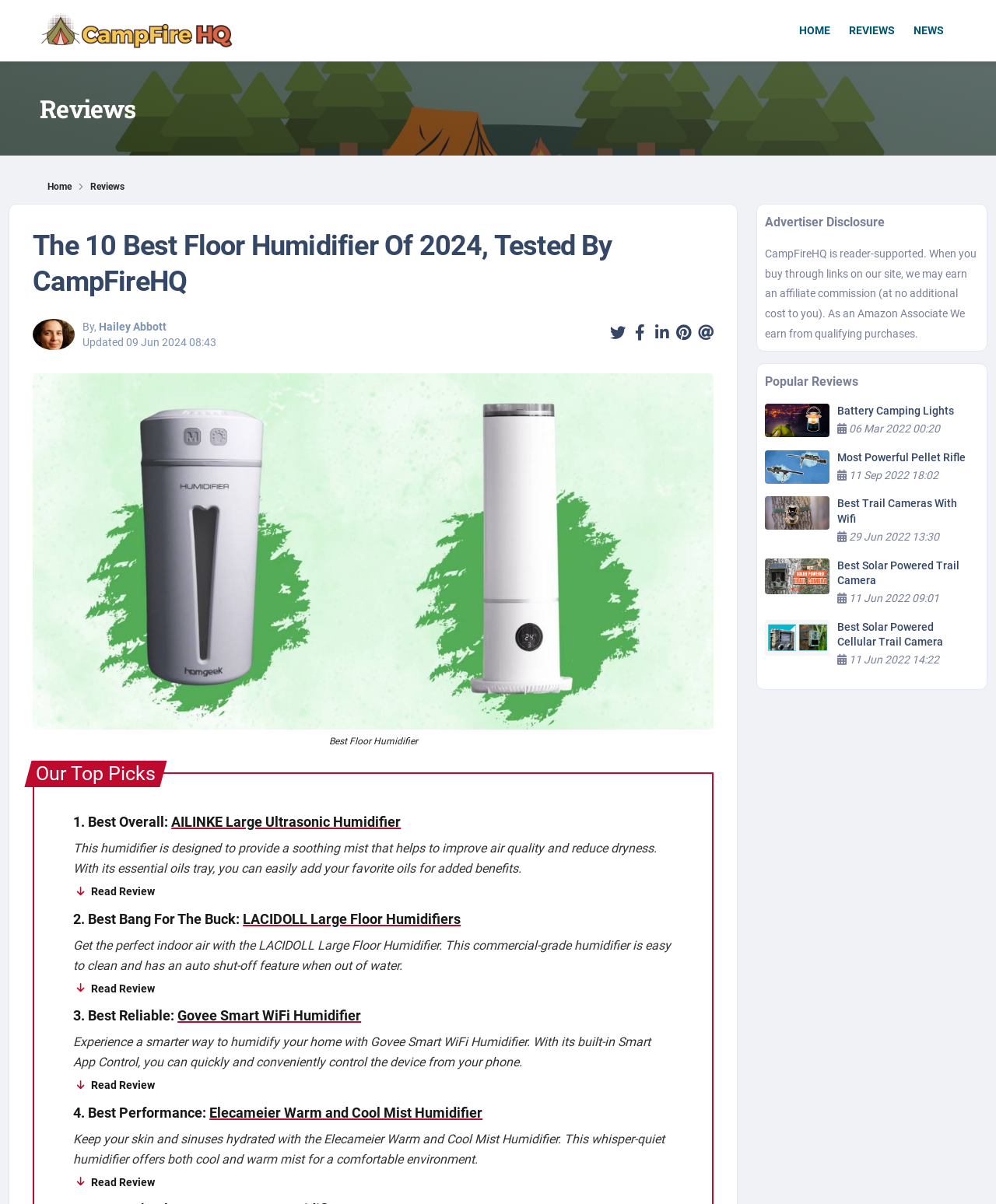Locate the bounding box coordinates of the clickable region to complete the following instruction: "Learn more about 'Best Floor Humidifier'."

[0.033, 0.31, 0.717, 0.606]